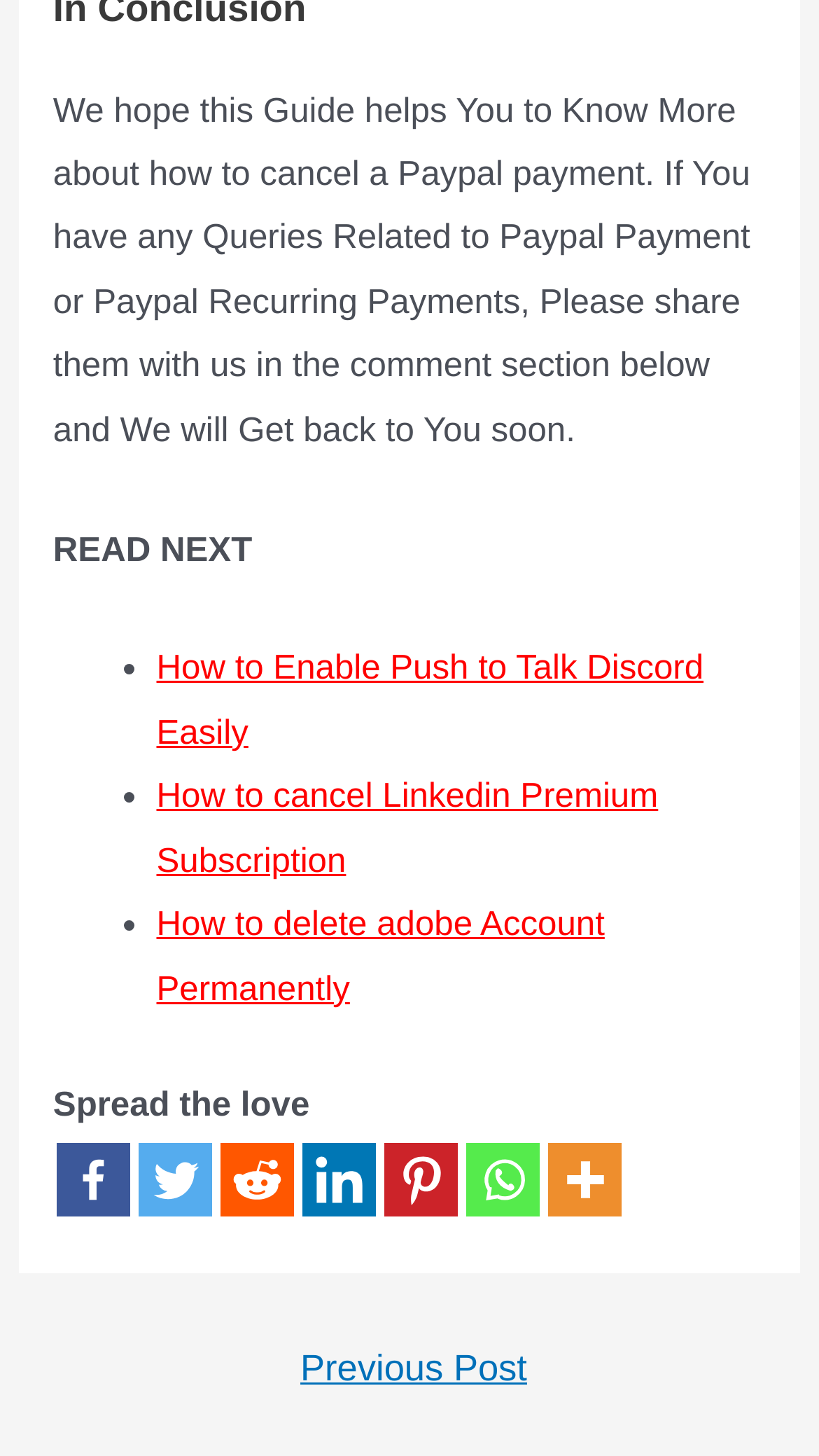How many related articles are listed?
Based on the visual content, answer with a single word or a brief phrase.

3